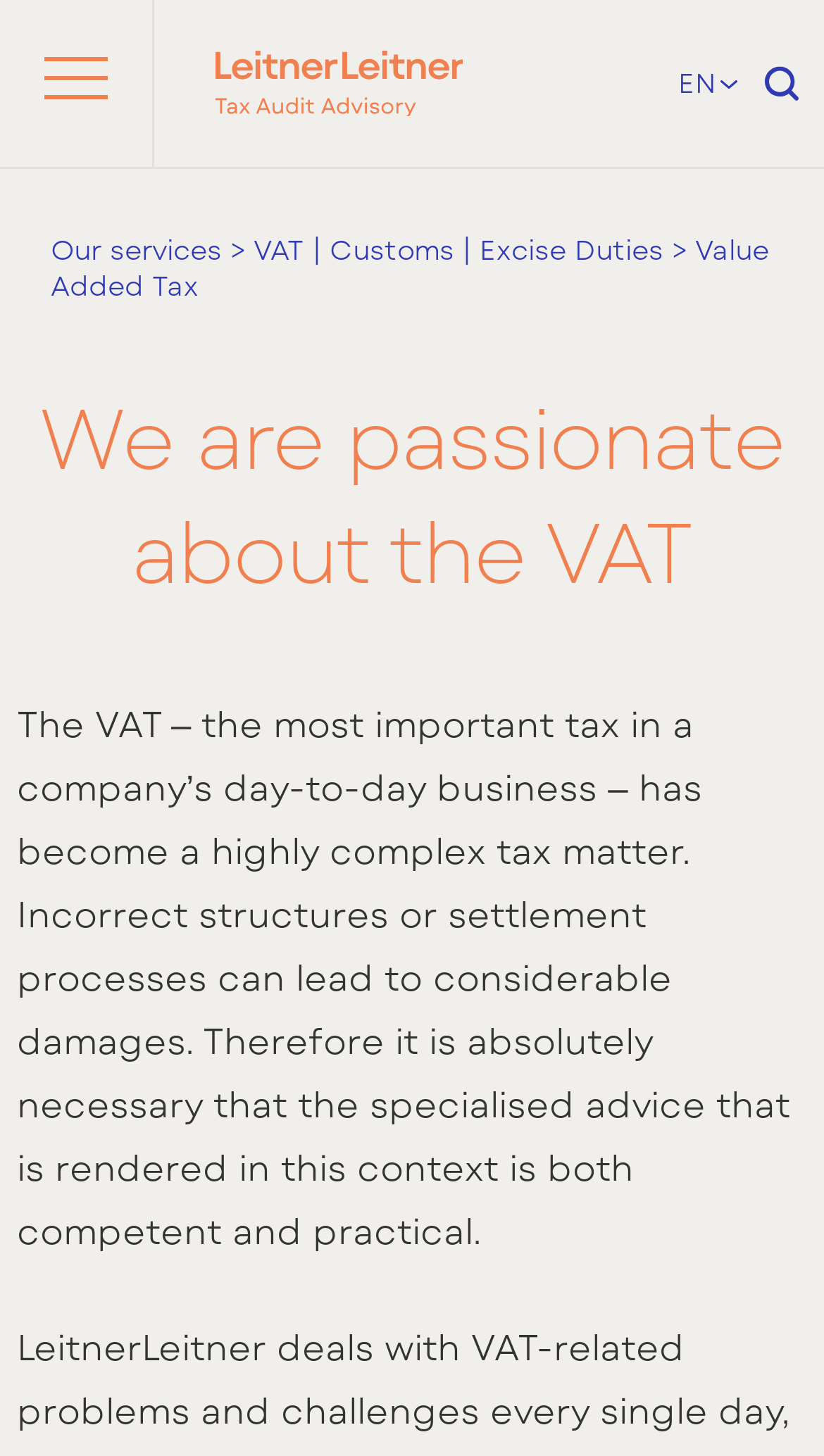Kindly respond to the following question with a single word or a brief phrase: 
What is the purpose of the search field?

search